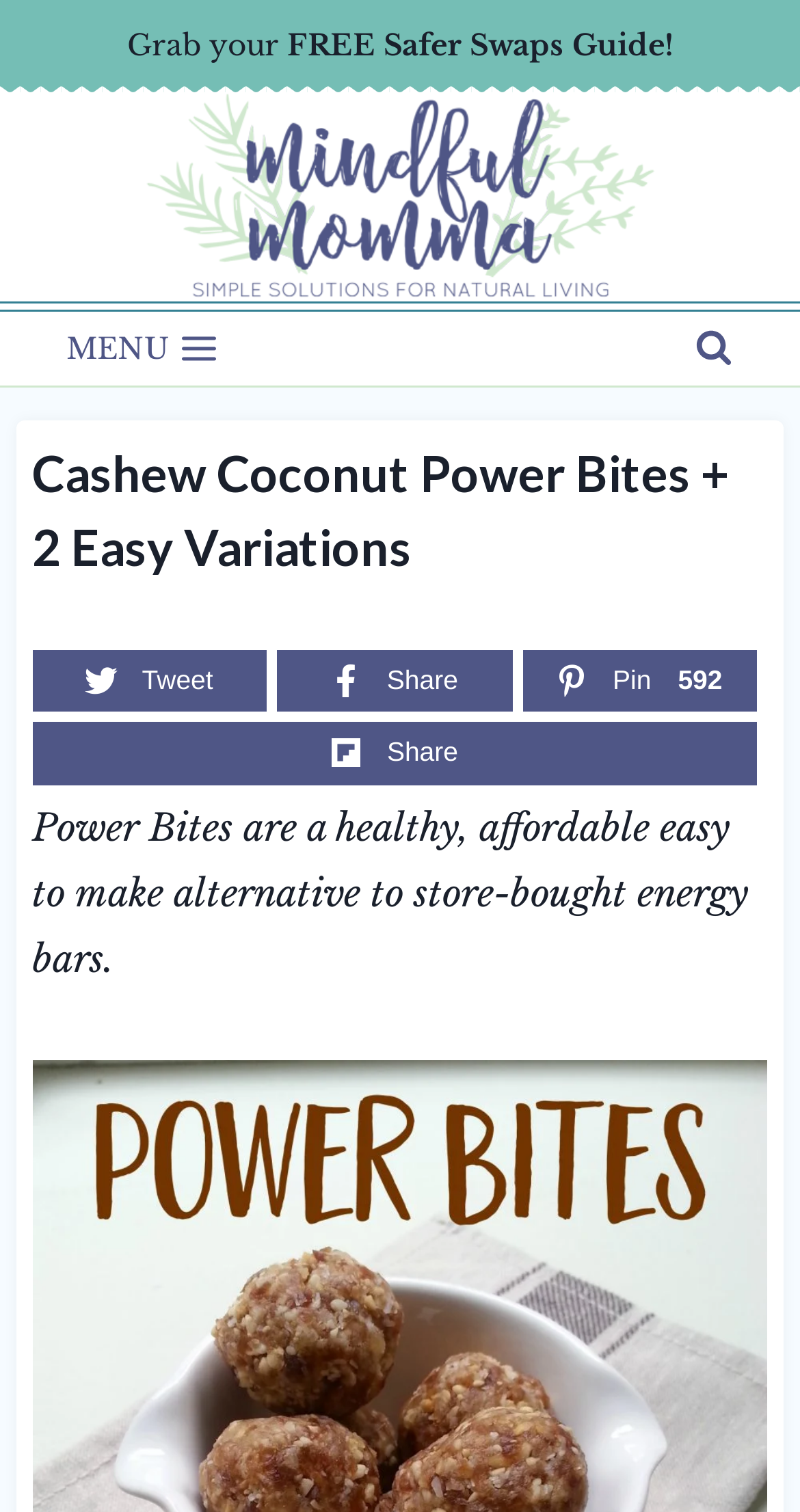Identify the bounding box coordinates of the specific part of the webpage to click to complete this instruction: "Click on the 'Grab your' link".

[0.159, 0.018, 0.359, 0.042]